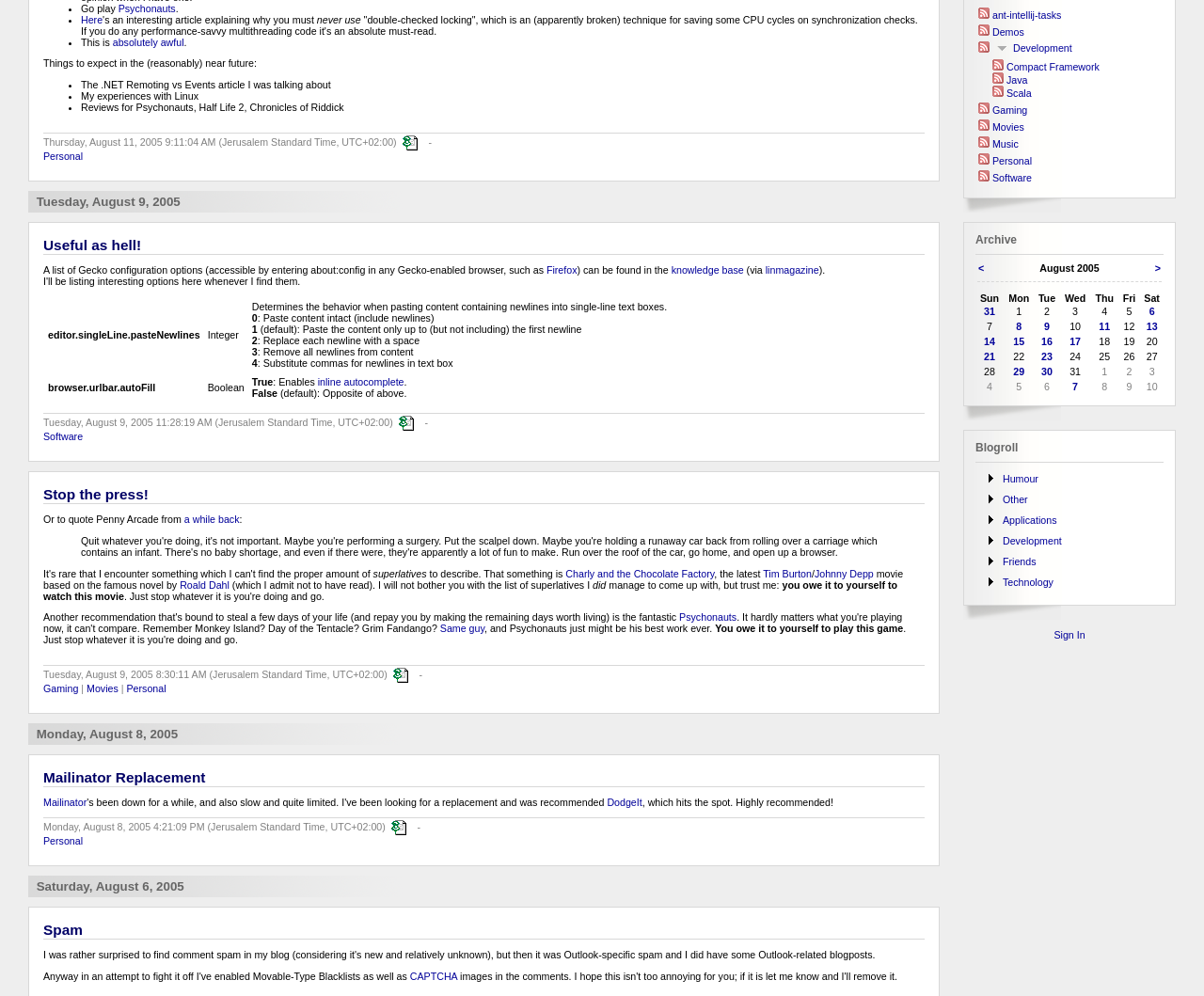Extract the bounding box coordinates of the UI element described by: "Development". The coordinates should include four float numbers ranging from 0 to 1, e.g., [left, top, right, bottom].

[0.841, 0.042, 0.89, 0.054]